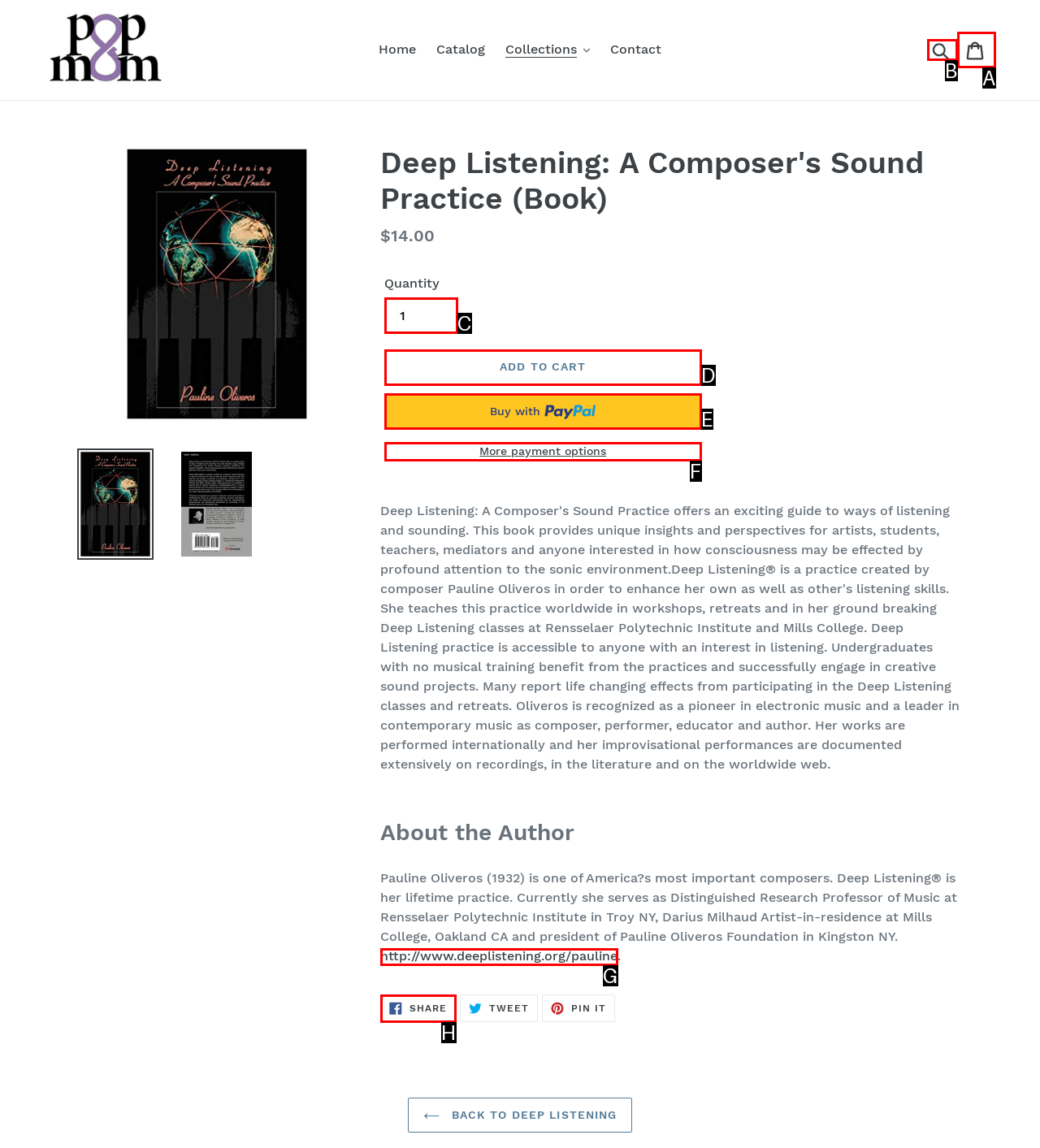Refer to the element description: Add to cart and identify the matching HTML element. State your answer with the appropriate letter.

D